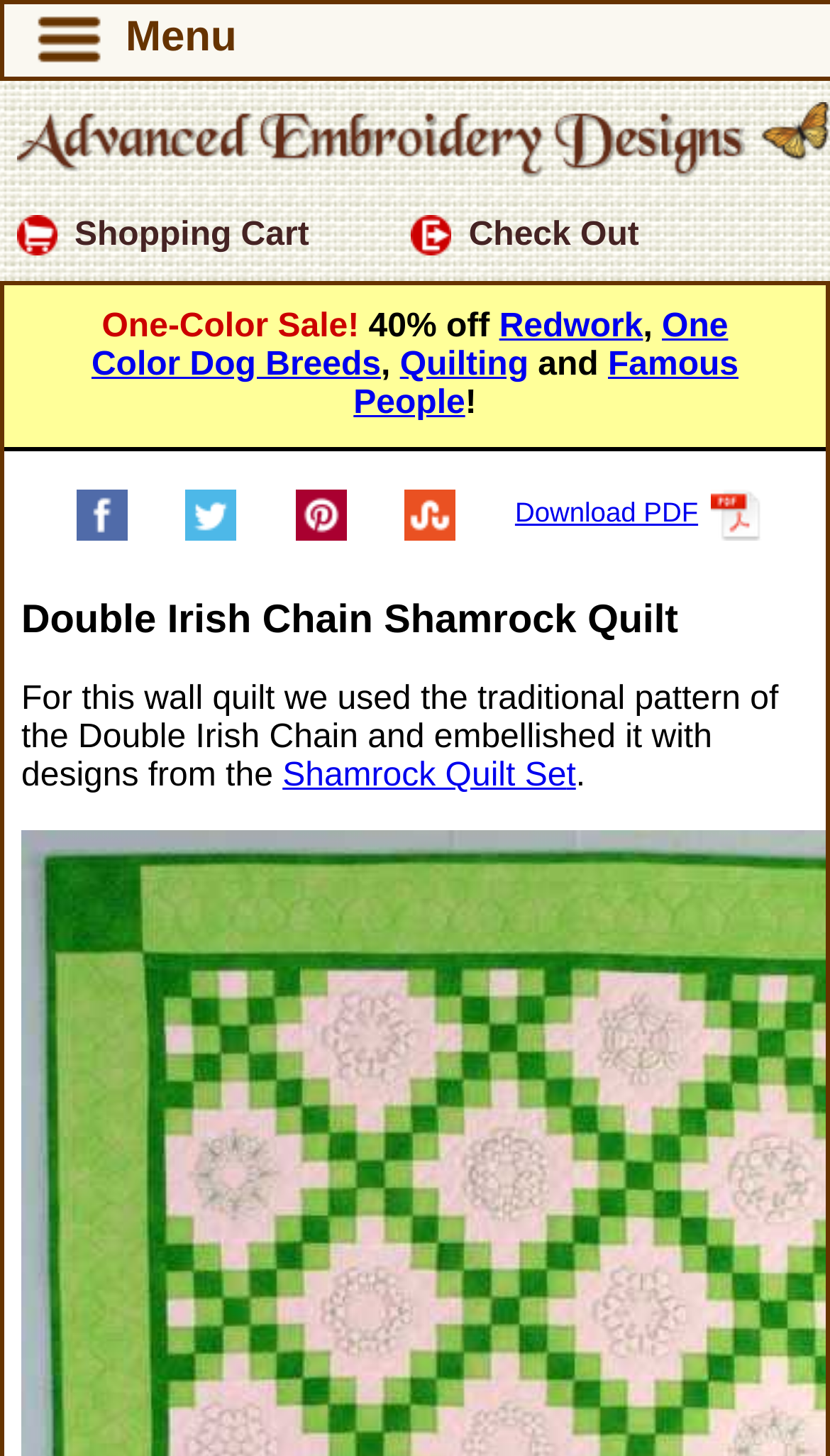Identify the bounding box coordinates of the region that should be clicked to execute the following instruction: "Check out".

[0.495, 0.147, 0.77, 0.175]